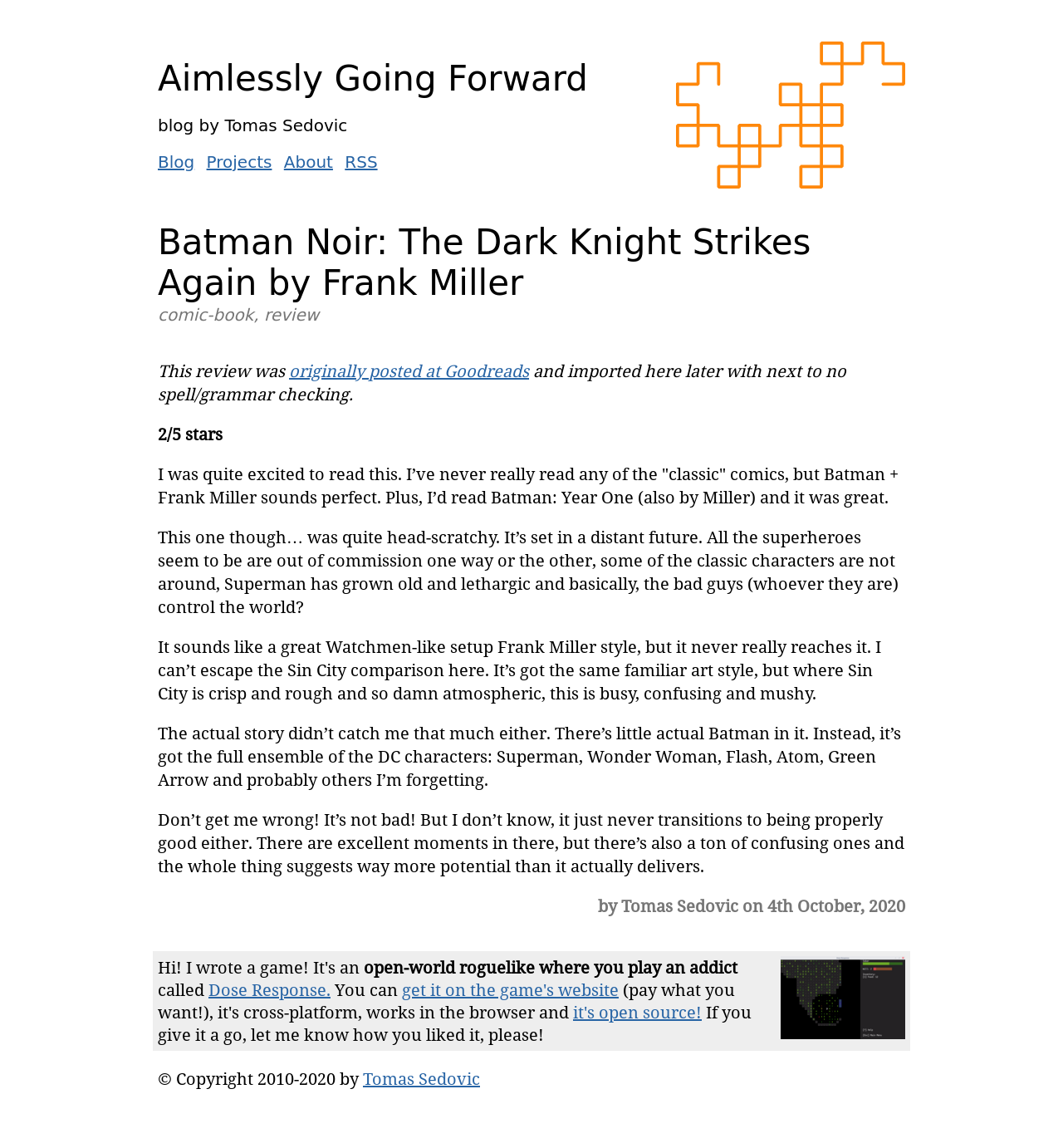Please determine the bounding box coordinates of the clickable area required to carry out the following instruction: "Click the 'Blog' link". The coordinates must be four float numbers between 0 and 1, represented as [left, top, right, bottom].

[0.148, 0.132, 0.183, 0.15]